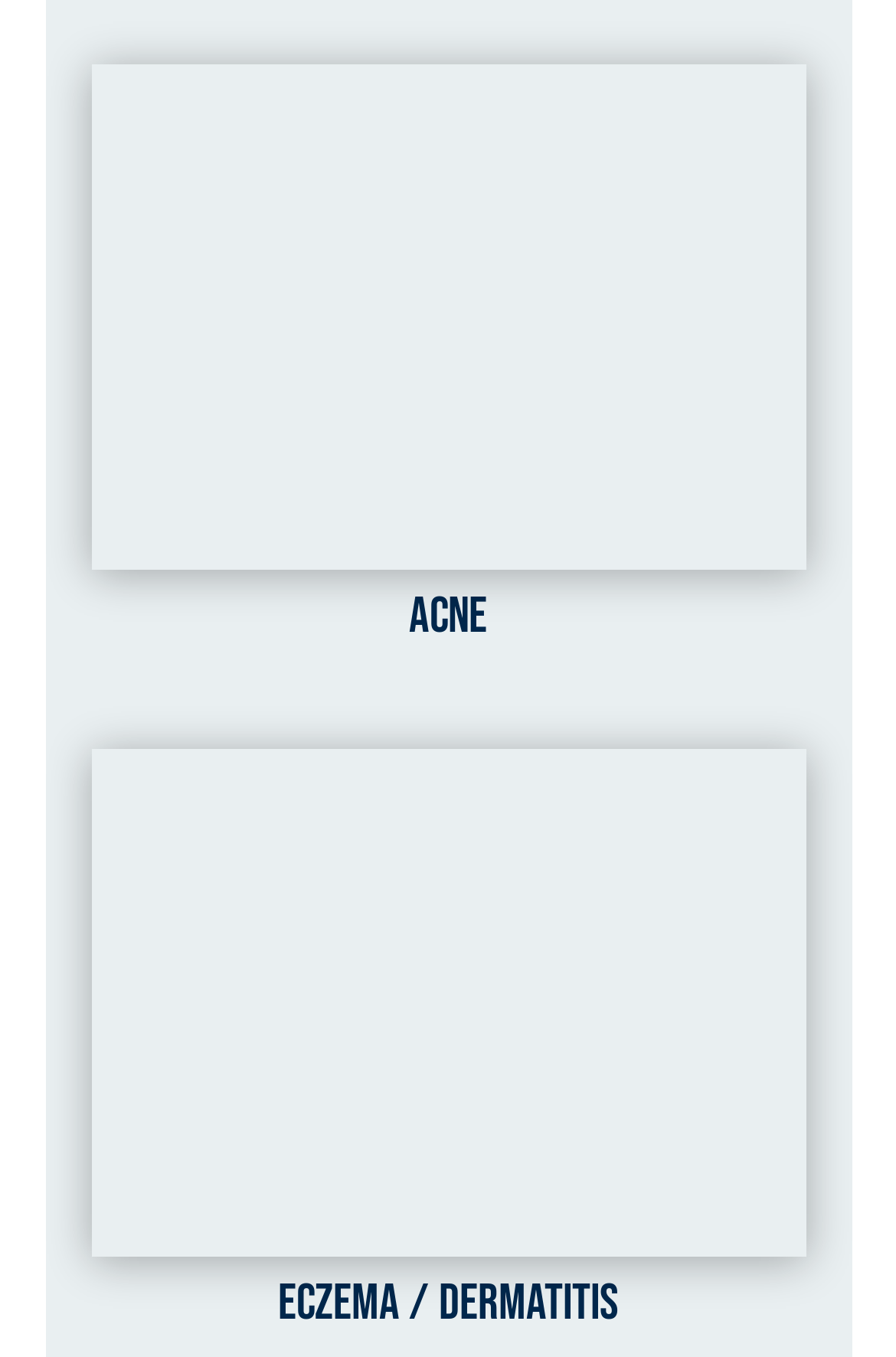Please respond in a single word or phrase: 
What is the first skin condition mentioned?

Acne